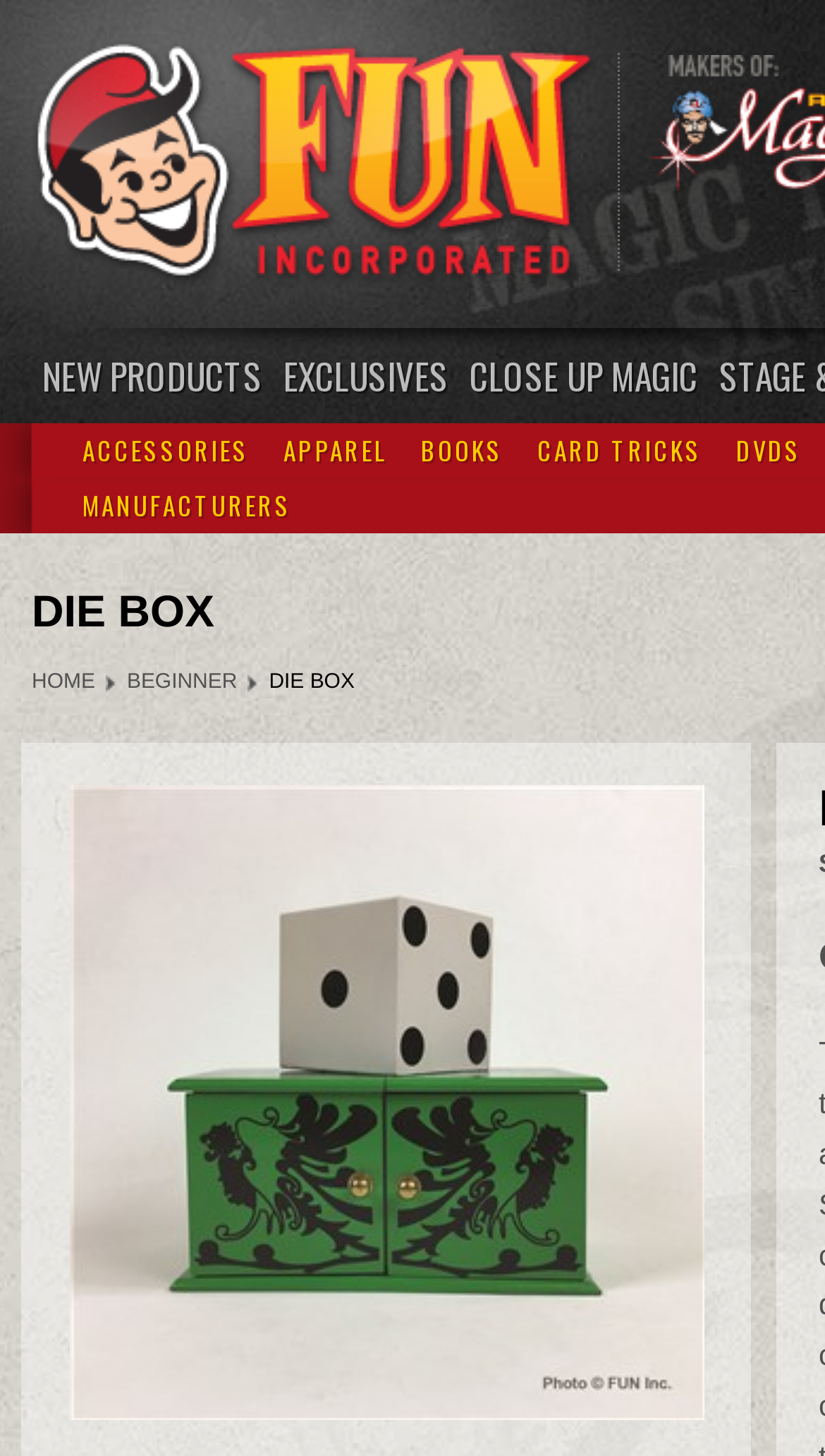What is the name of the product featured in the large image?
Utilize the image to construct a detailed and well-explained answer.

The name of the product featured in the large image can be determined by looking at the image itself, which has the text 'Die Box - India'.